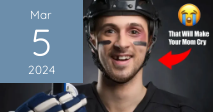Give a meticulous account of what the image depicts.

The image features a smiling young man in a hockey helmet, showcasing a playful yet slightly bruised face, indicating recent physical activity or a sports injury. His demeanor suggests confidence, even amid visible signs of wear from the sport. To the right, an expressive graphic of a crying face emoji highlights the text "That Will Make Your Mom Cry," adding a humorous touch to the context of sports-related injuries. The date, "Mar 5 2024," prominently displayed in the top left corner, suggests that this image may relate to a particular event or article titled "Guarding Your Grin: Top 5 Aberdeen Sports Injuries to Teeth," which addresses common dental issues arising from sports.